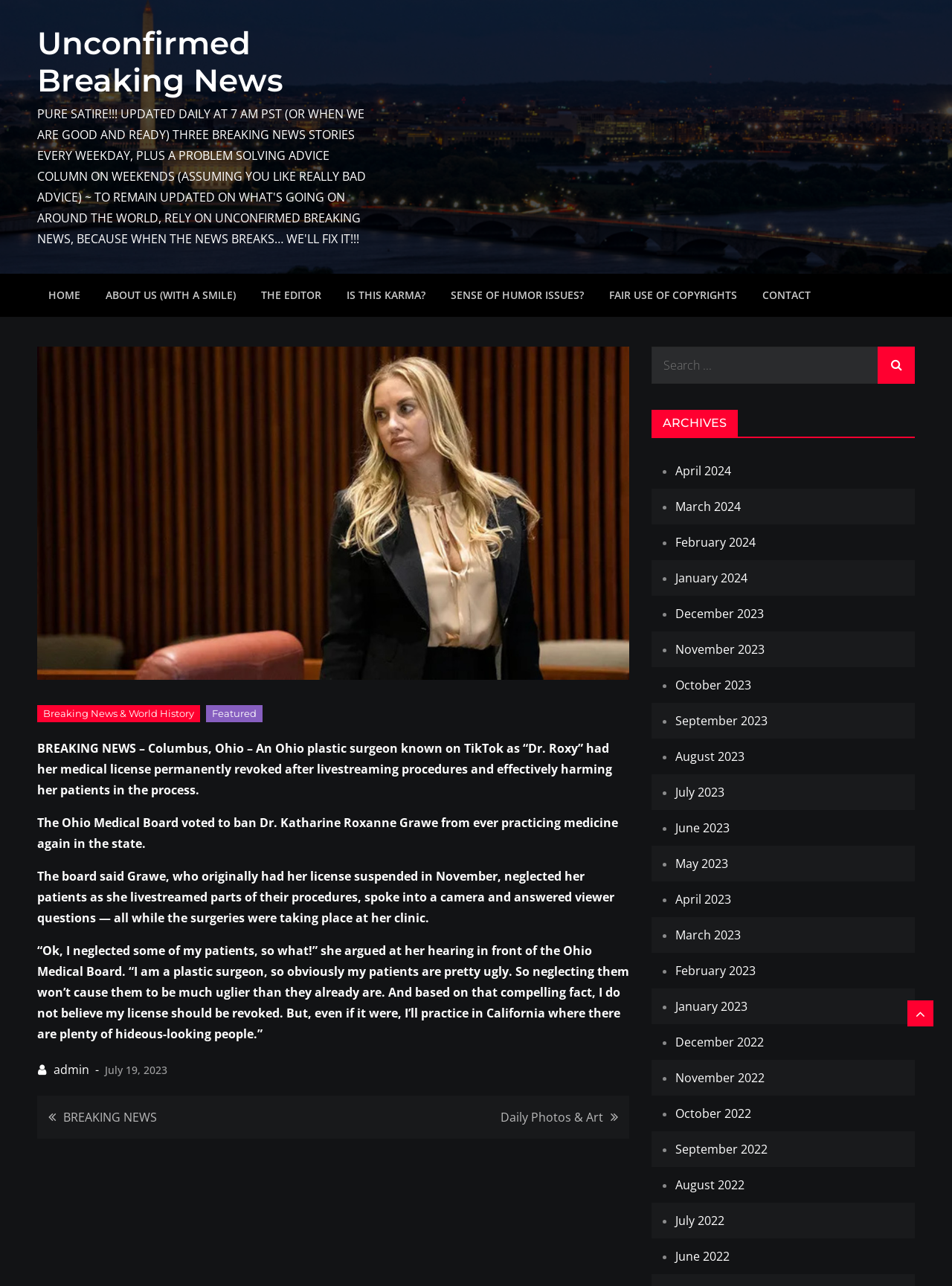From the webpage screenshot, predict the bounding box coordinates (top-left x, top-left y, bottom-right x, bottom-right y) for the UI element described here: BREAKING NEWS

[0.051, 0.861, 0.33, 0.877]